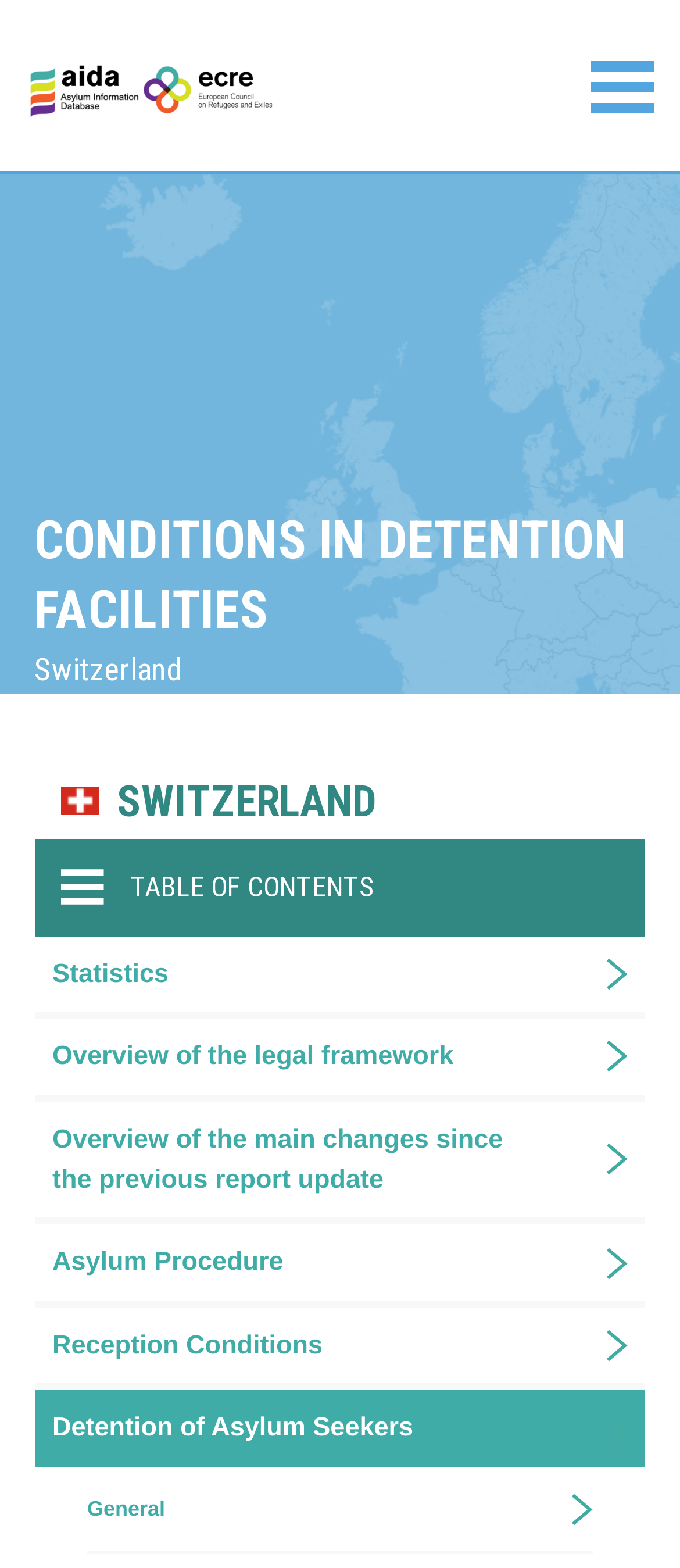Elaborate on the information and visuals displayed on the webpage.

The webpage is about "Conditions in Detention Facilities" and appears to be a report or article from the Asylum Information Database, European Council on Refugees and Exiles. 

At the top left of the page, there is a logo and a link to the Asylum Information Database, which is also an image. Below this, there is a primary menu button. 

The main content of the page is divided into sections, with headings and links. The first heading is "CONDITIONS IN DETENTION FACILITIES", followed by a subheading "Switzerland". Below this, there is a link to "SWITZERLAND". 

Further down, there is a "TABLE OF CONTENTS" section, which includes links to various topics such as "Statistics", "Overview of the legal framework", "Overview of the main changes since the previous report update", "Asylum Procedure", "Reception Conditions", "Detention of Asylum Seekers", and "General". These links are arranged vertically, with the "General" link at the bottom.